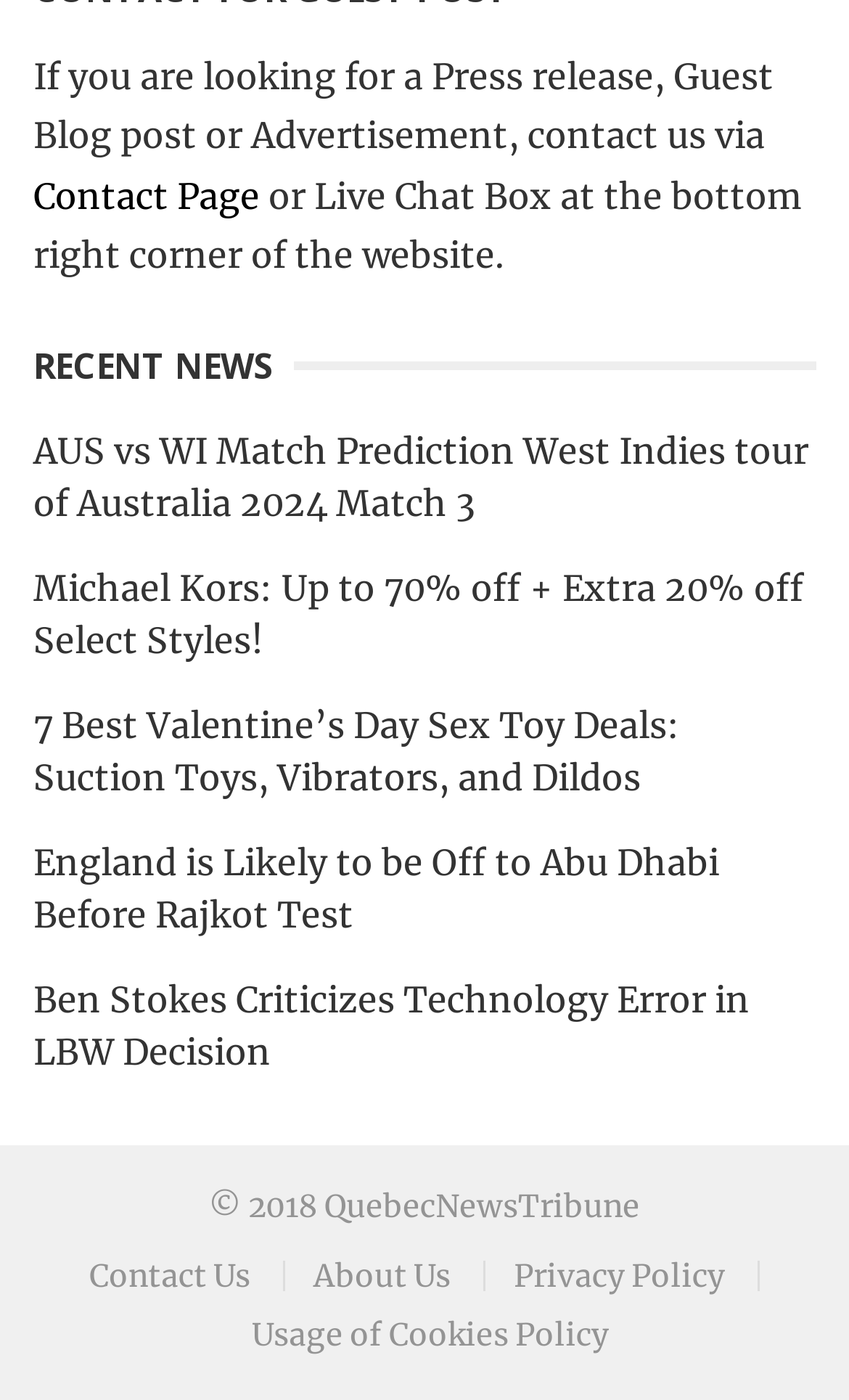What are the available pages to navigate to?
Based on the image content, provide your answer in one word or a short phrase.

Contact Us, About Us, Privacy Policy, Usage of Cookies Policy